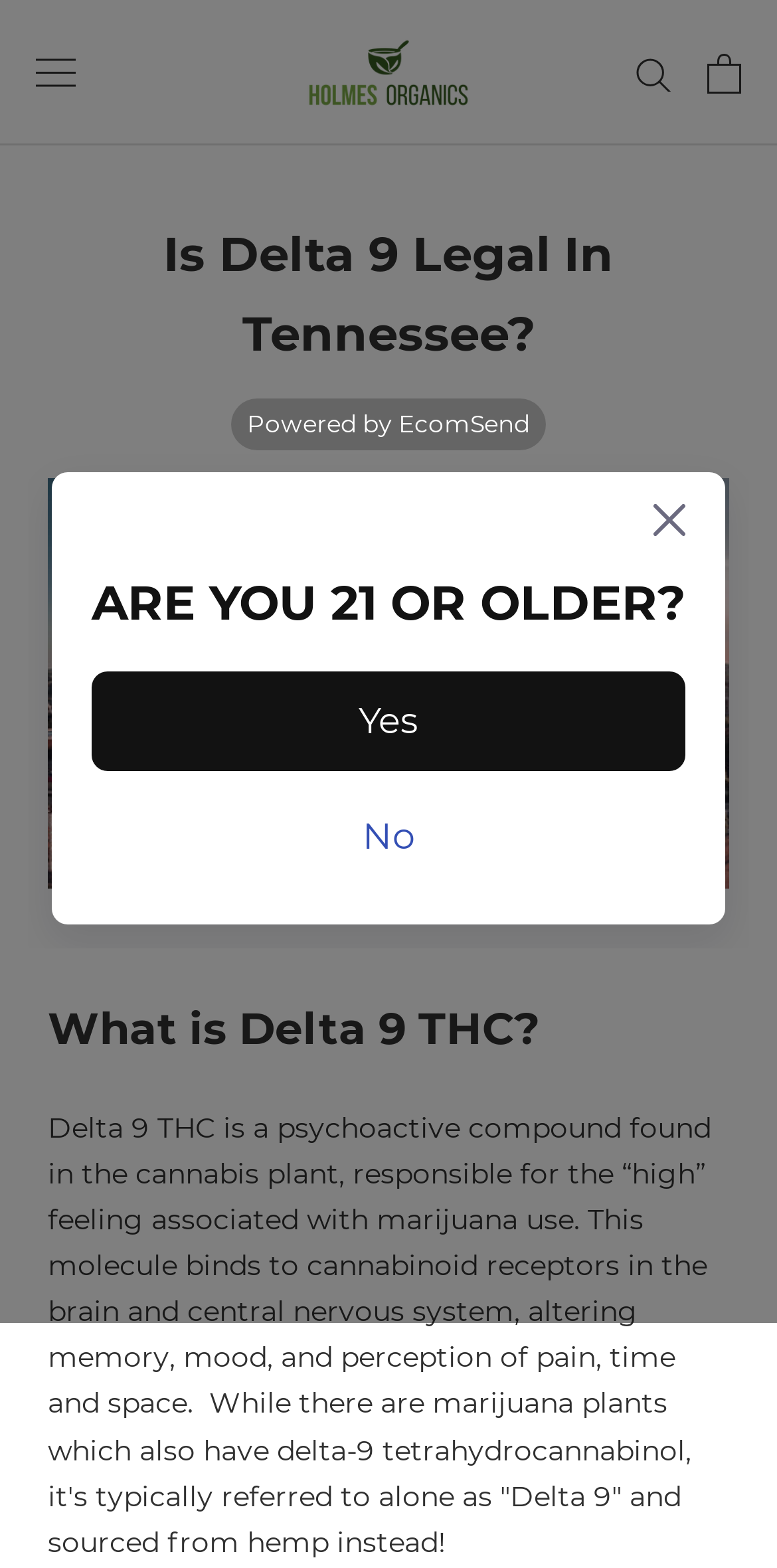What is the function of the button on the top right corner?
Answer with a single word or phrase, using the screenshot for reference.

Open navigation